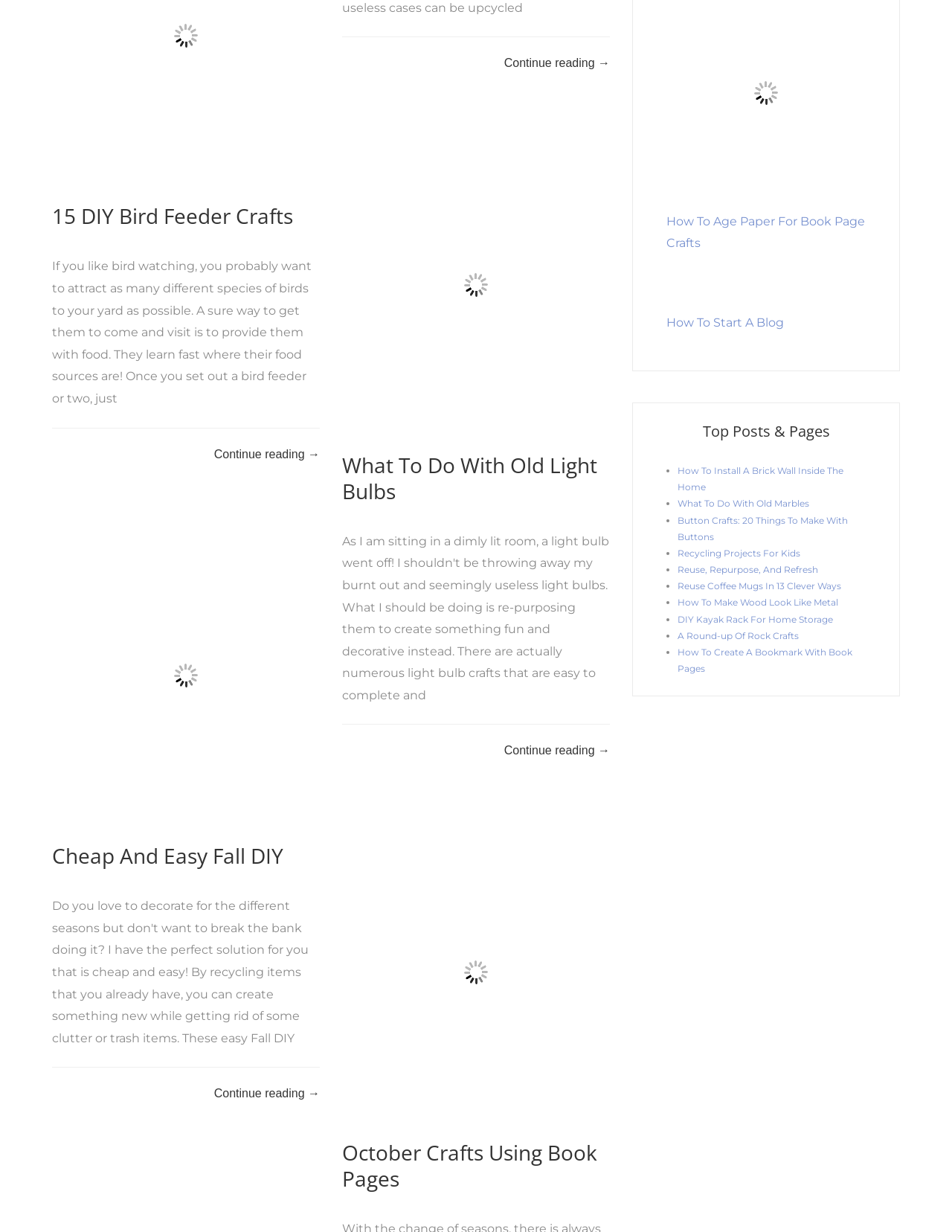Given the following UI element description: "Continue reading →", find the bounding box coordinates in the webpage screenshot.

[0.225, 0.36, 0.336, 0.377]